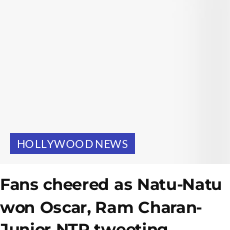What type of news is the image a part of?
Refer to the image and offer an in-depth and detailed answer to the question.

The caption states that the image is part of a section dedicated to Hollywood news, emphasizing the cultural impact of the win and the community's response to it, indicating that the image is a part of Hollywood news.